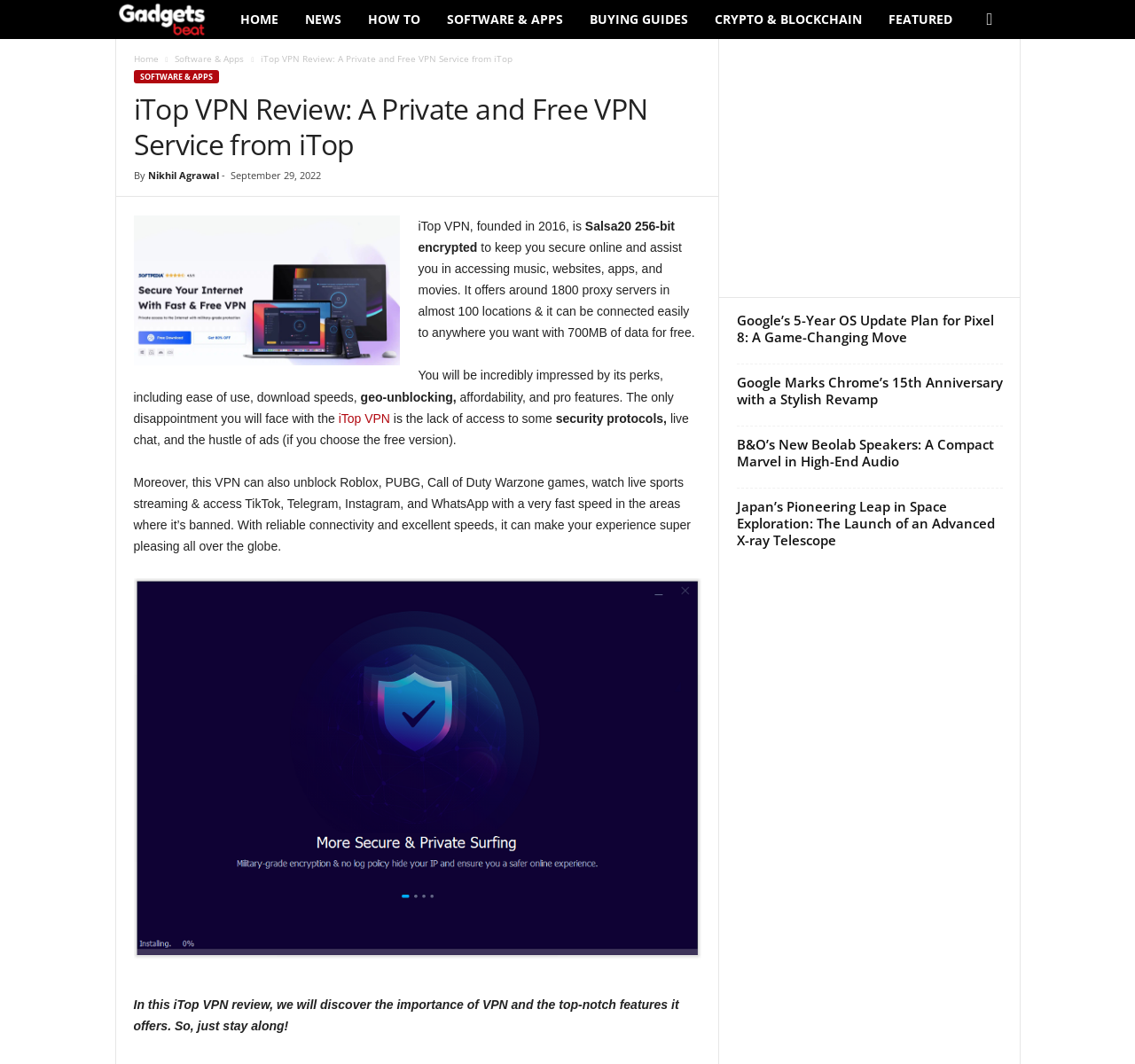Find and indicate the bounding box coordinates of the region you should select to follow the given instruction: "Click on the 'HOME' link".

[0.2, 0.0, 0.257, 0.037]